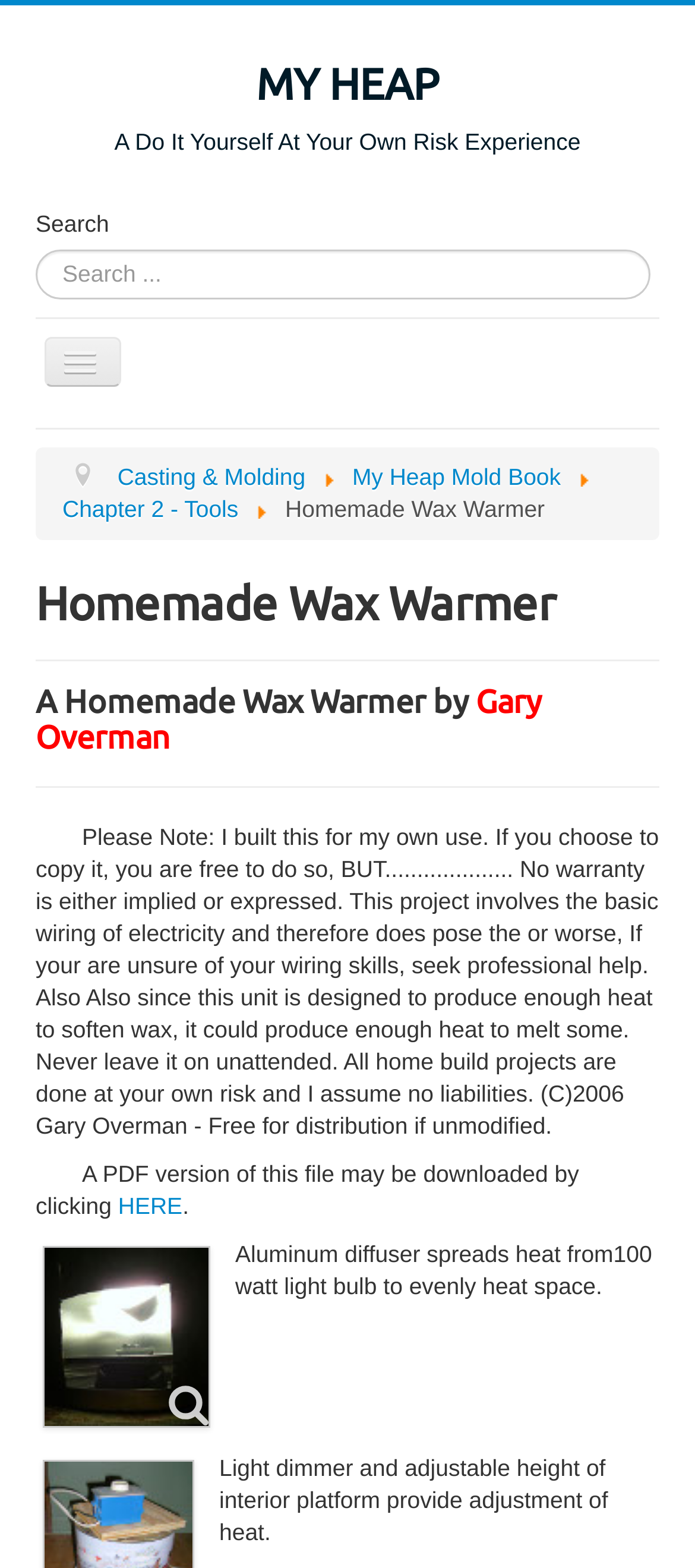Locate the bounding box for the described UI element: "Site Map". Ensure the coordinates are four float numbers between 0 and 1, formatted as [left, top, right, bottom].

[0.051, 0.54, 0.949, 0.576]